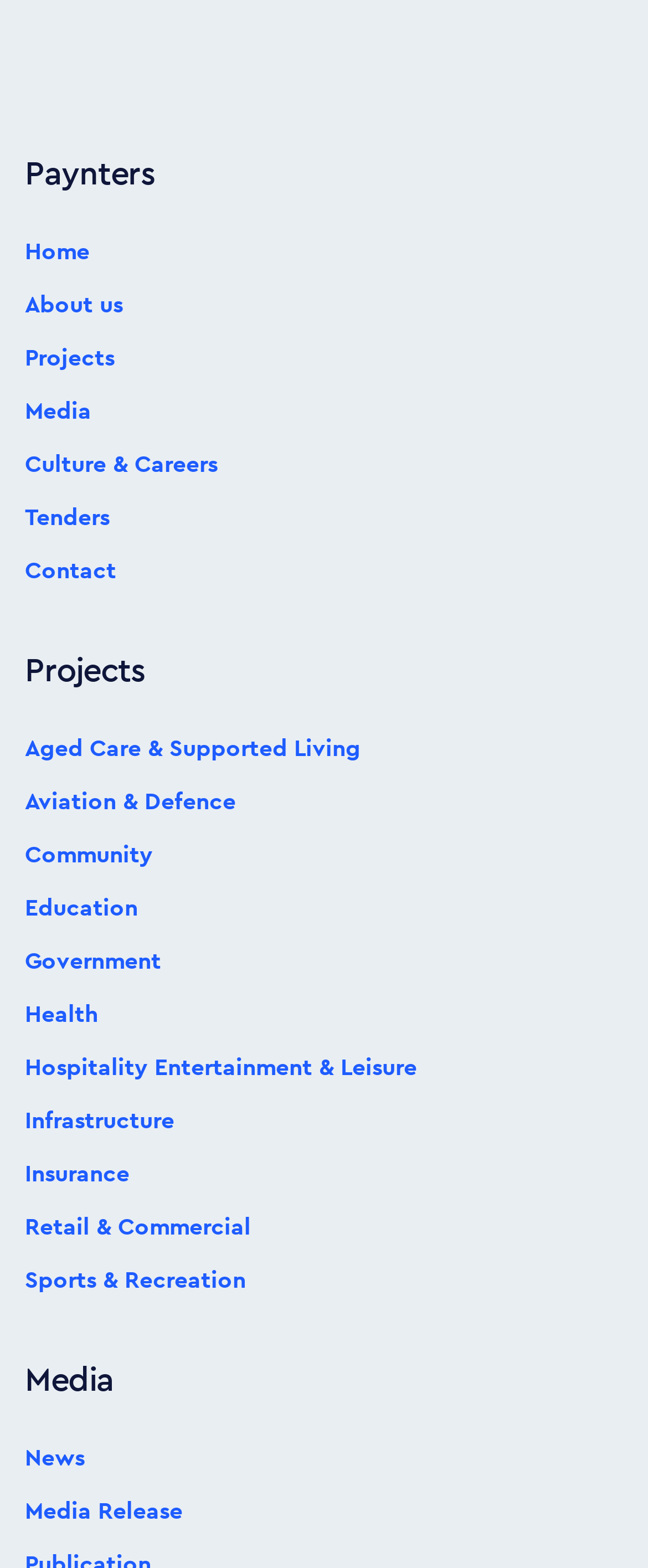Please determine the bounding box coordinates of the element's region to click for the following instruction: "Go to About us page".

[0.038, 0.187, 0.19, 0.202]